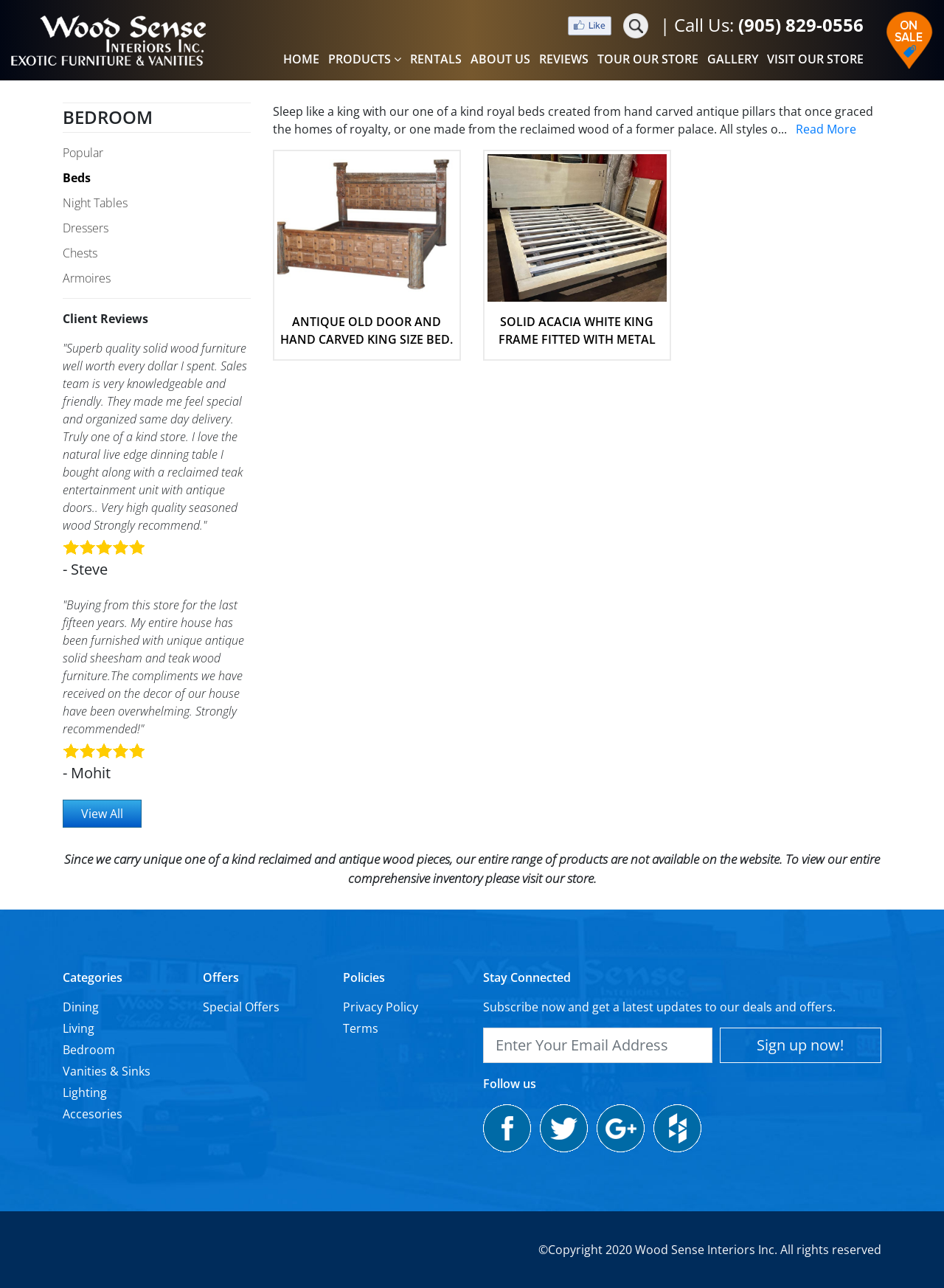Please identify the bounding box coordinates of the clickable area that will allow you to execute the instruction: "Enter your email address to subscribe".

[0.512, 0.798, 0.755, 0.825]